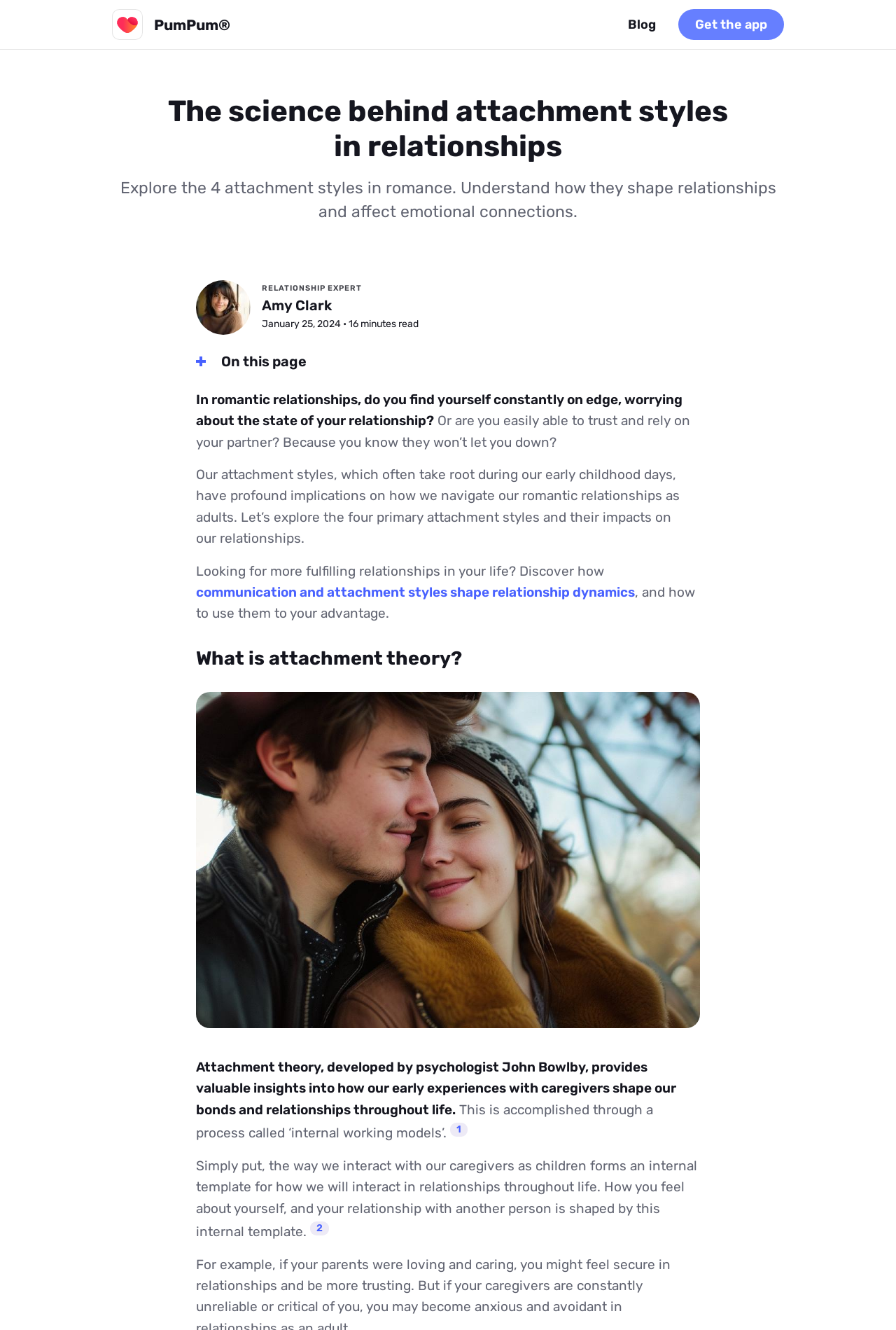Reply to the question with a brief word or phrase: What is the topic of the article?

Attachment styles in relationships